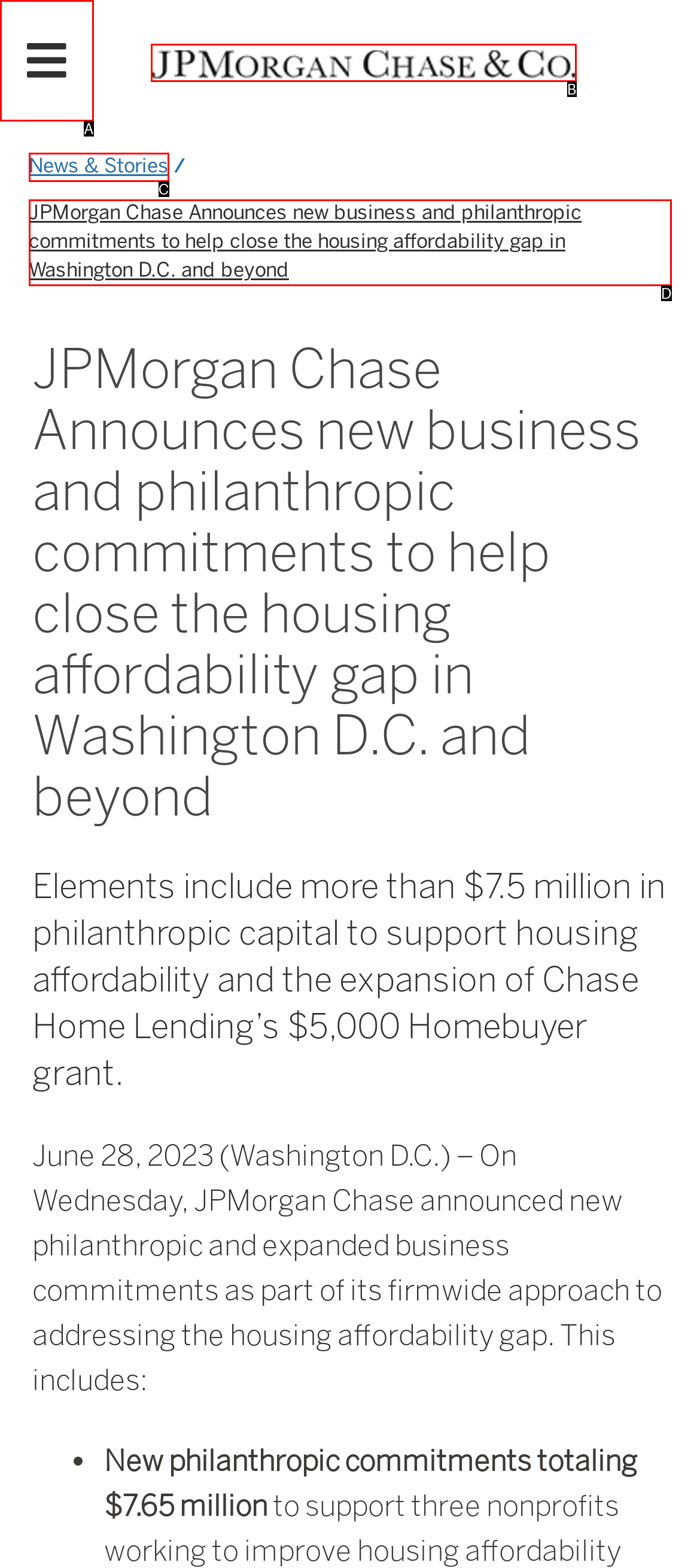Based on the description: News & Stories Accessible Text, select the HTML element that fits best. Provide the letter of the matching option.

C